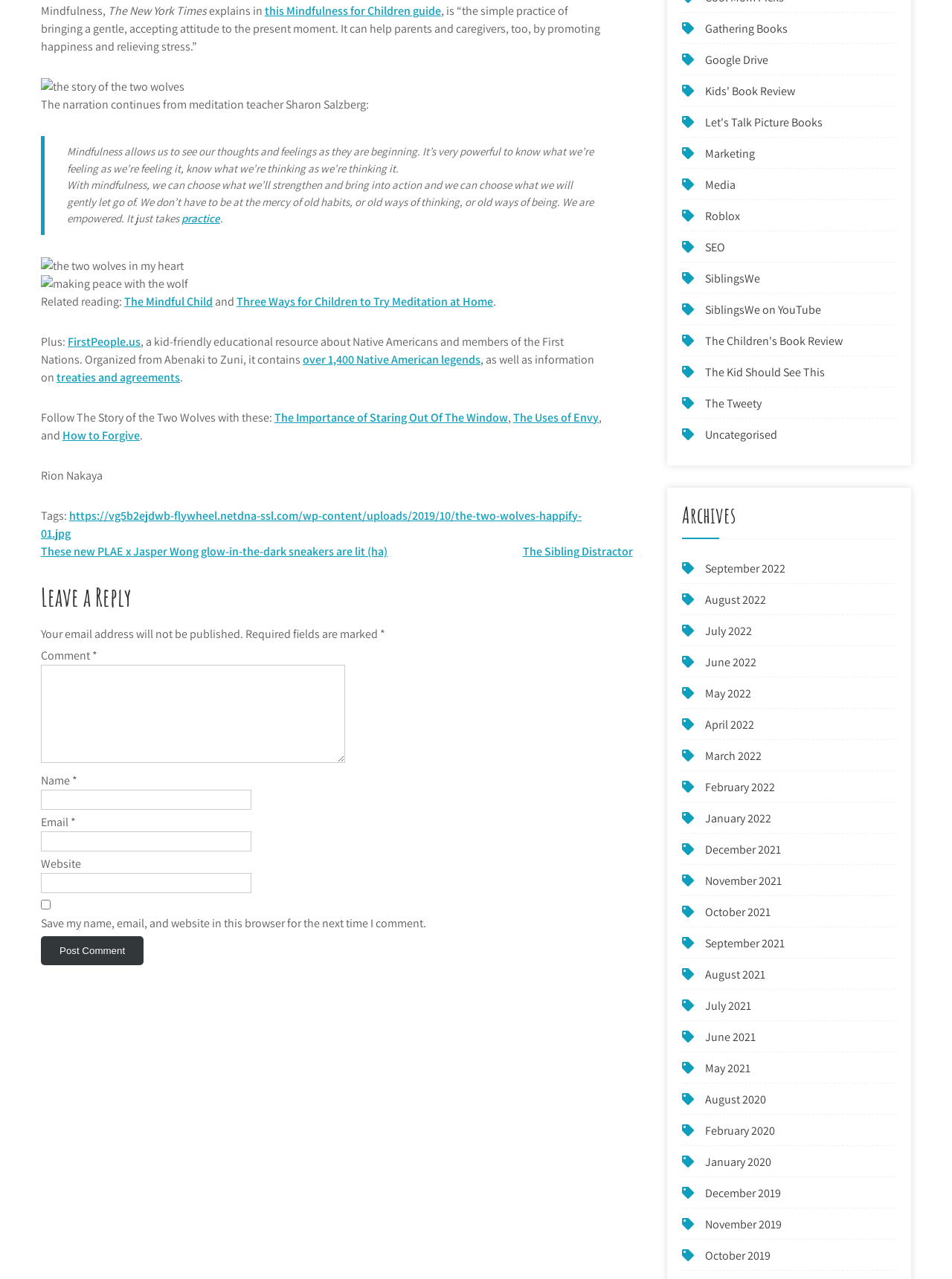Determine the bounding box of the UI element mentioned here: "The Mindful Child". The coordinates must be in the format [left, top, right, bottom] with values ranging from 0 to 1.

[0.13, 0.229, 0.223, 0.242]